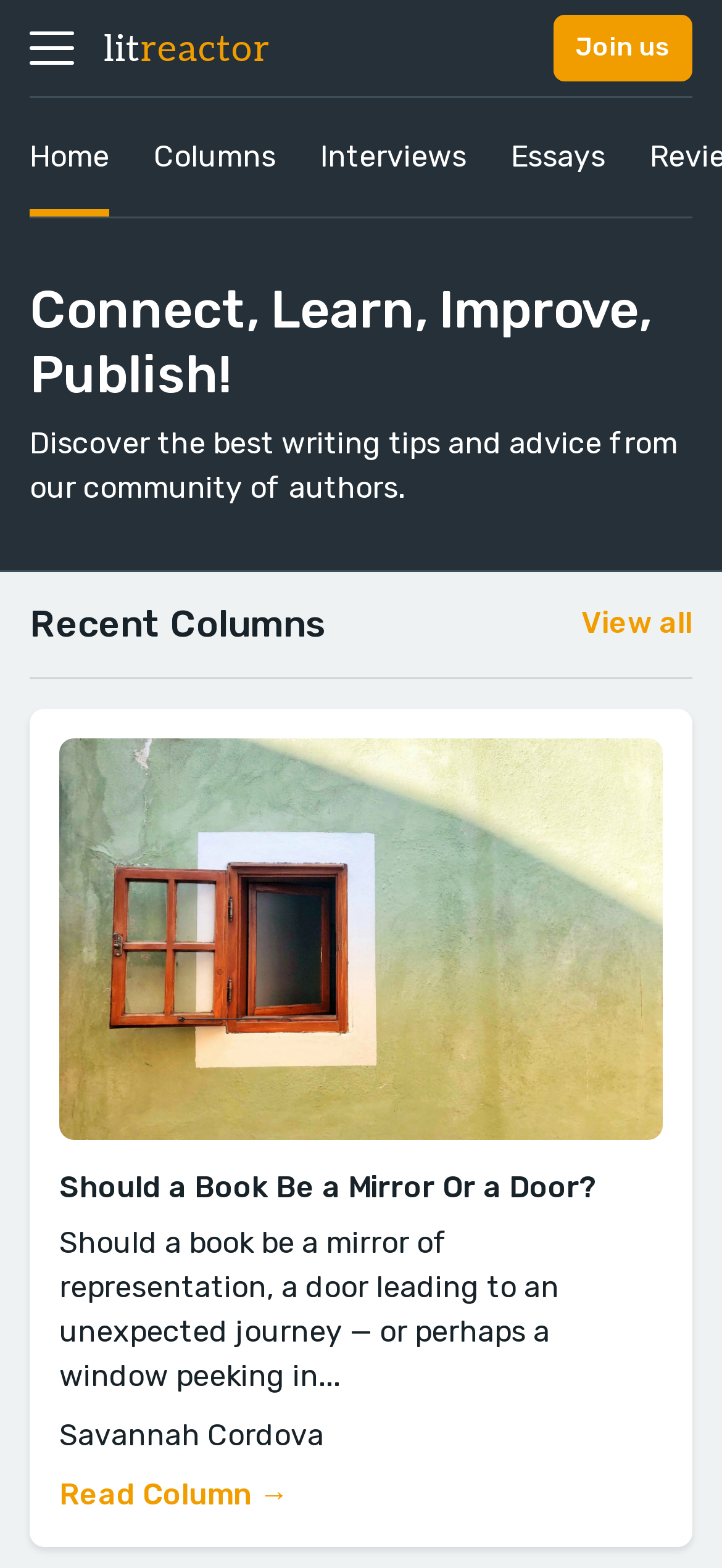What is the name of the author of the recent column?
Look at the screenshot and provide an in-depth answer.

The recent column section on the webpage features the name 'Savannah Cordova' which suggests that she is the author of the article 'Should a Book Be a Mirror Or a Door?'.